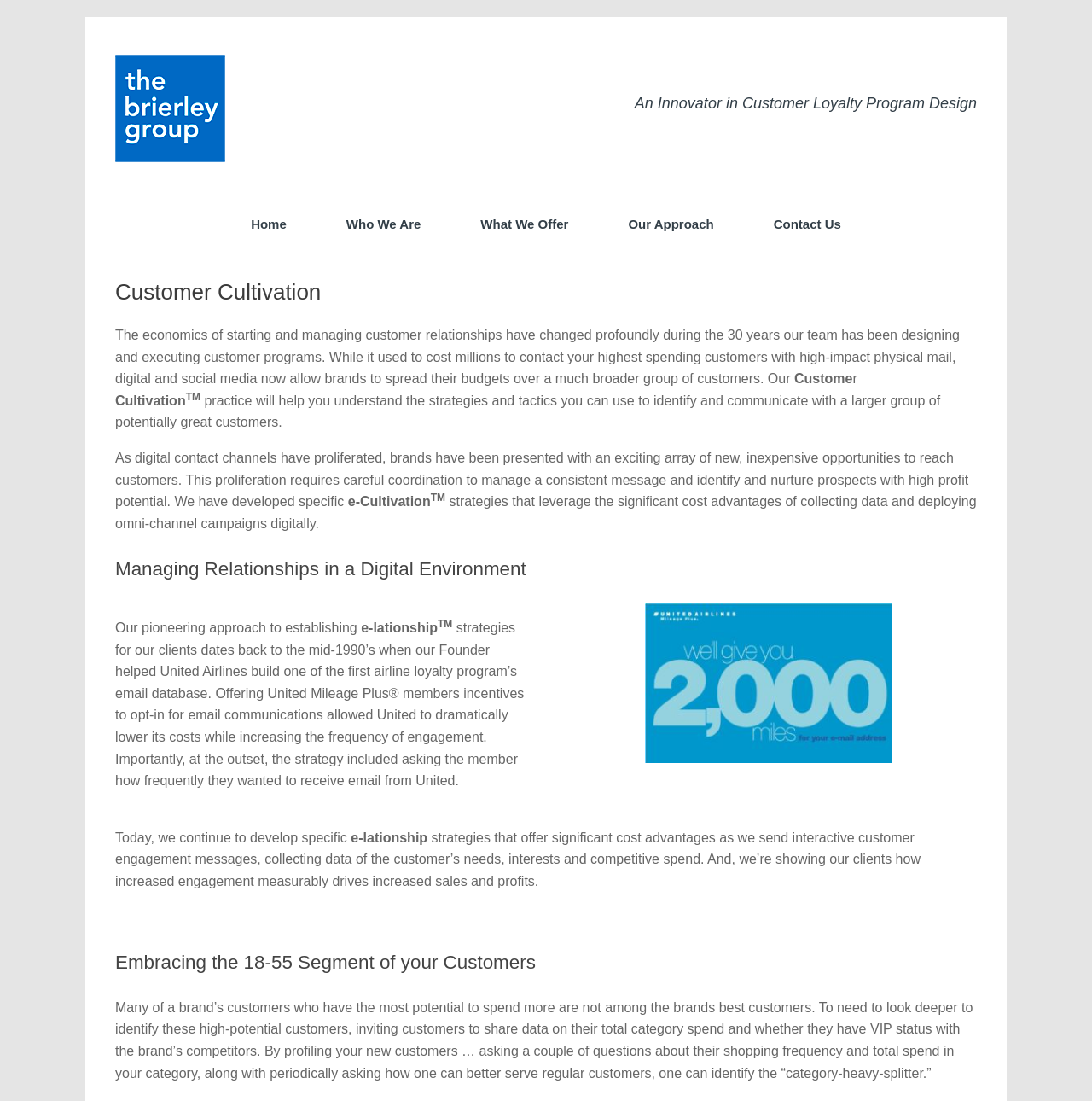Bounding box coordinates are specified in the format (top-left x, top-left y, bottom-right x, bottom-right y). All values are floating point numbers bounded between 0 and 1. Please provide the bounding box coordinate of the region this sentence describes: Contact Us

[0.681, 0.182, 0.798, 0.225]